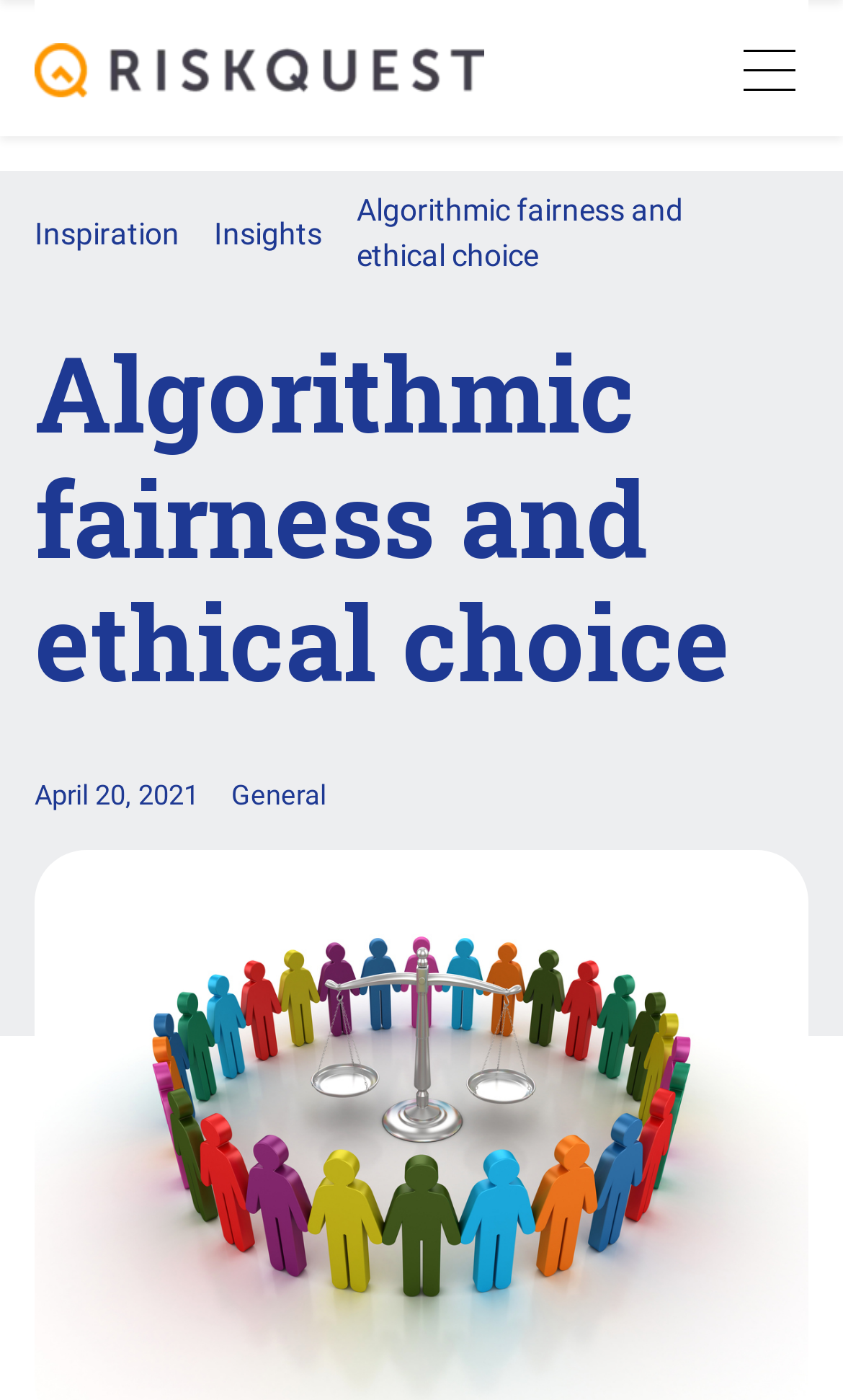What type of content is this webpage about?
Using the visual information from the image, give a one-word or short-phrase answer.

General